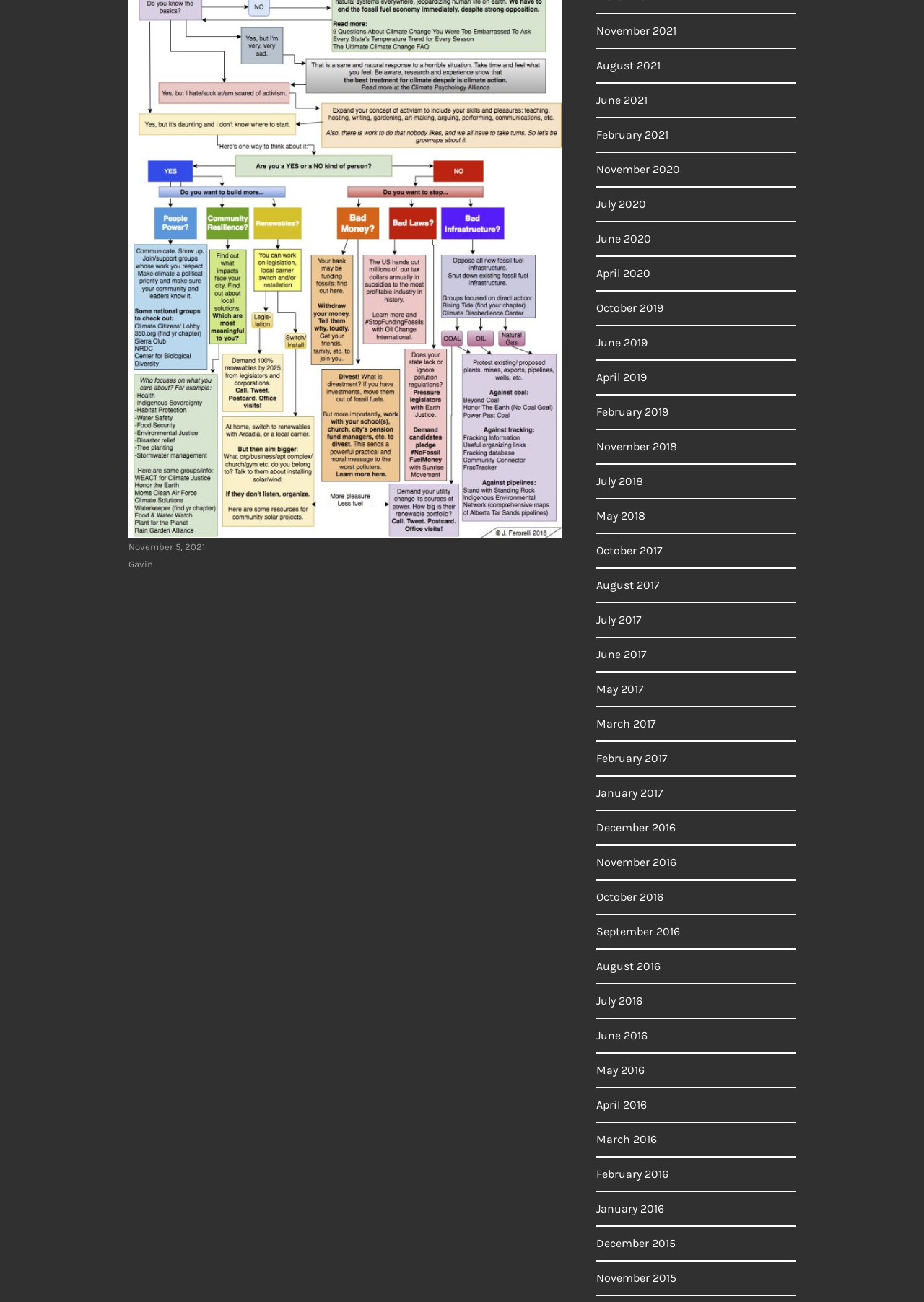Find the bounding box coordinates of the UI element according to this description: "November 5, 2021November 5, 2021".

[0.139, 0.416, 0.222, 0.424]